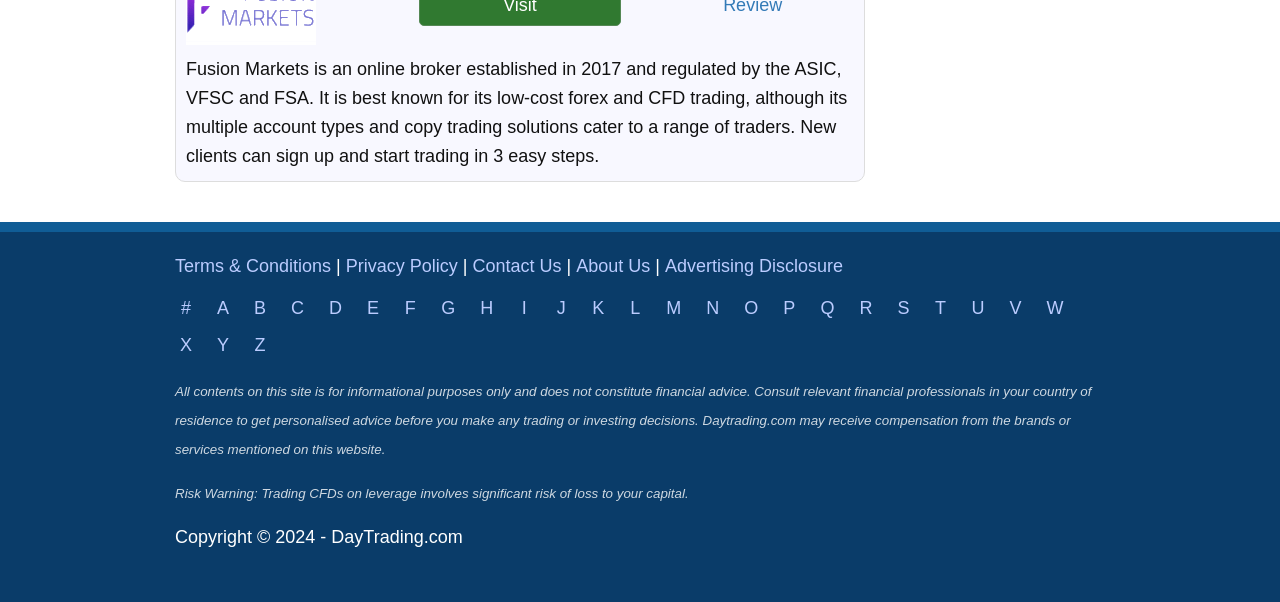Determine the bounding box coordinates of the section I need to click to execute the following instruction: "Contact HTCF". Provide the coordinates as four float numbers between 0 and 1, i.e., [left, top, right, bottom].

None